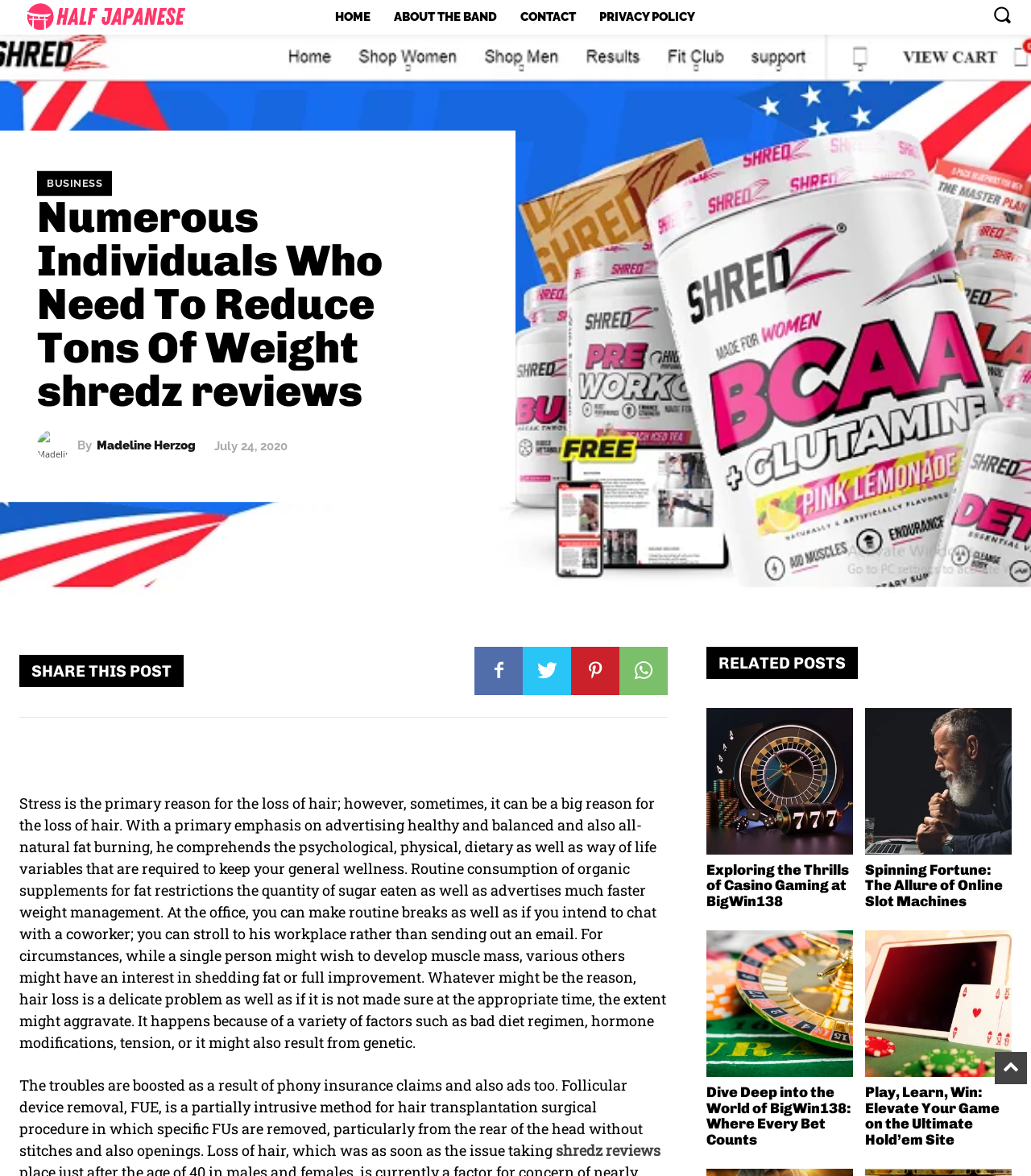Please answer the following question using a single word or phrase: 
What is the primary reason for hair loss?

Stress